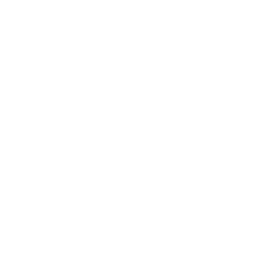Present a detailed portrayal of the image.

The image features a placeholder graphic used in the context of an online store dedicated to cycling apparel. This image represents a cycling jersey, specifically the "MAAP JERSEY EMPIRE PRO AIR NAVY CYCLING JERSEY," which is highlighted as part of a premium collection designed for performance. The accompanying text describes the jersey's technical features, emphasizing its lightweight and breathable fabrics that provide comfort during warmer temperatures, alongside its modern design elements aimed at enhancing athletic performance. The image signifies the brand's commitment to quality gear suitable for avid cyclists and may appear among related products on the website.